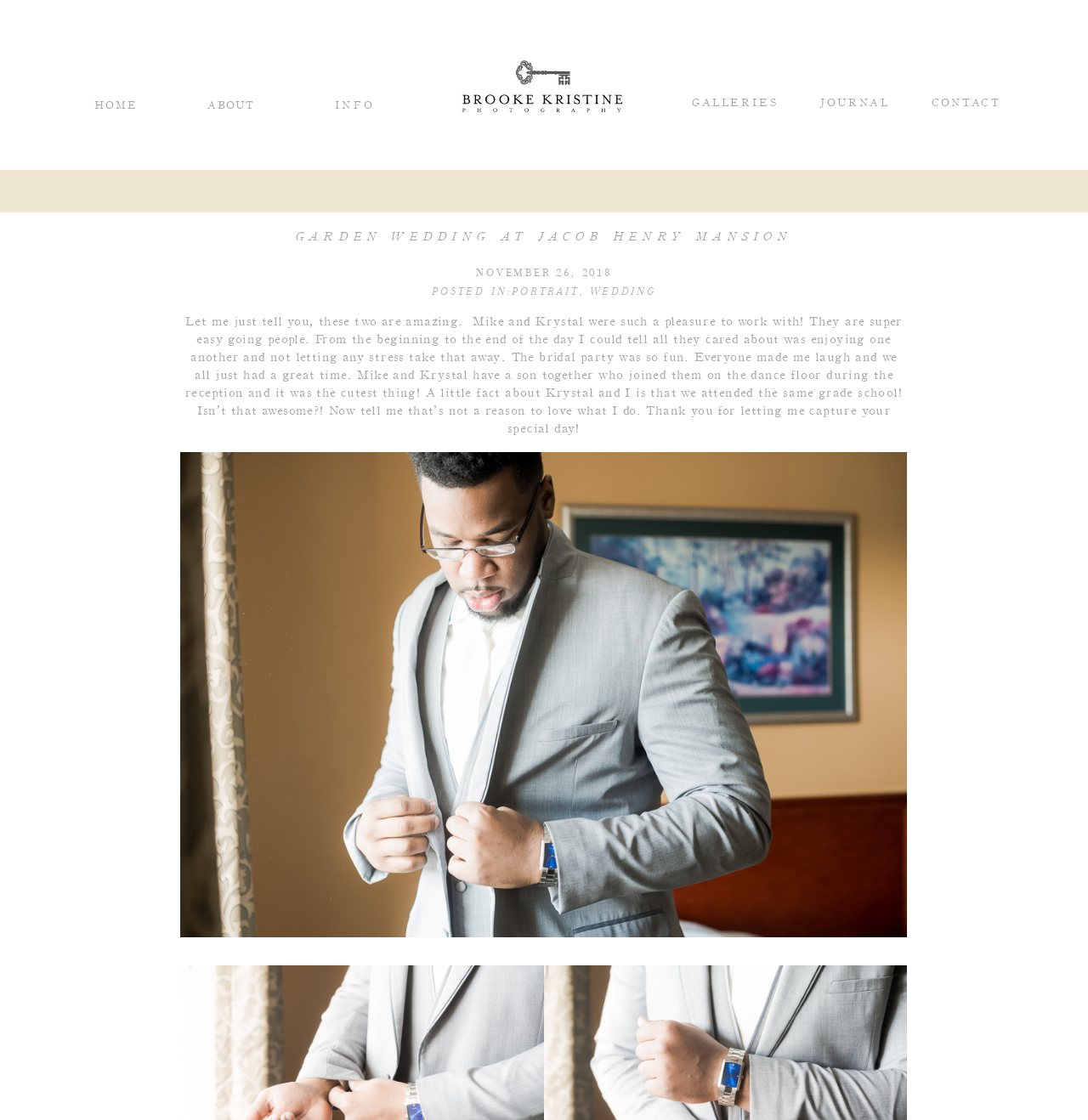What is the date of the wedding?
Look at the image and provide a detailed response to the question.

I found the date of the wedding by looking at the StaticText element with the text 'NOVEMBER 26, 2018' which is located at [0.438, 0.237, 0.562, 0.249]